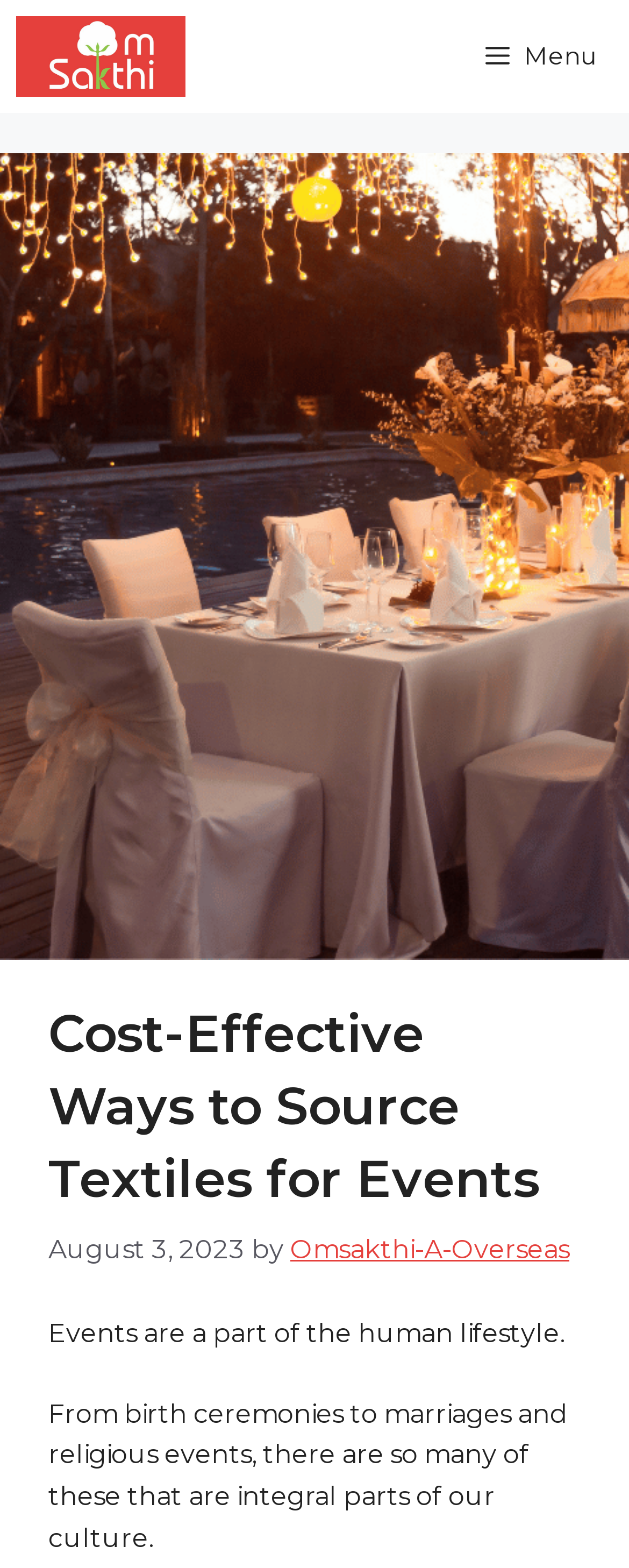Answer the question below using just one word or a short phrase: 
What is the topic of the article?

Events and textiles